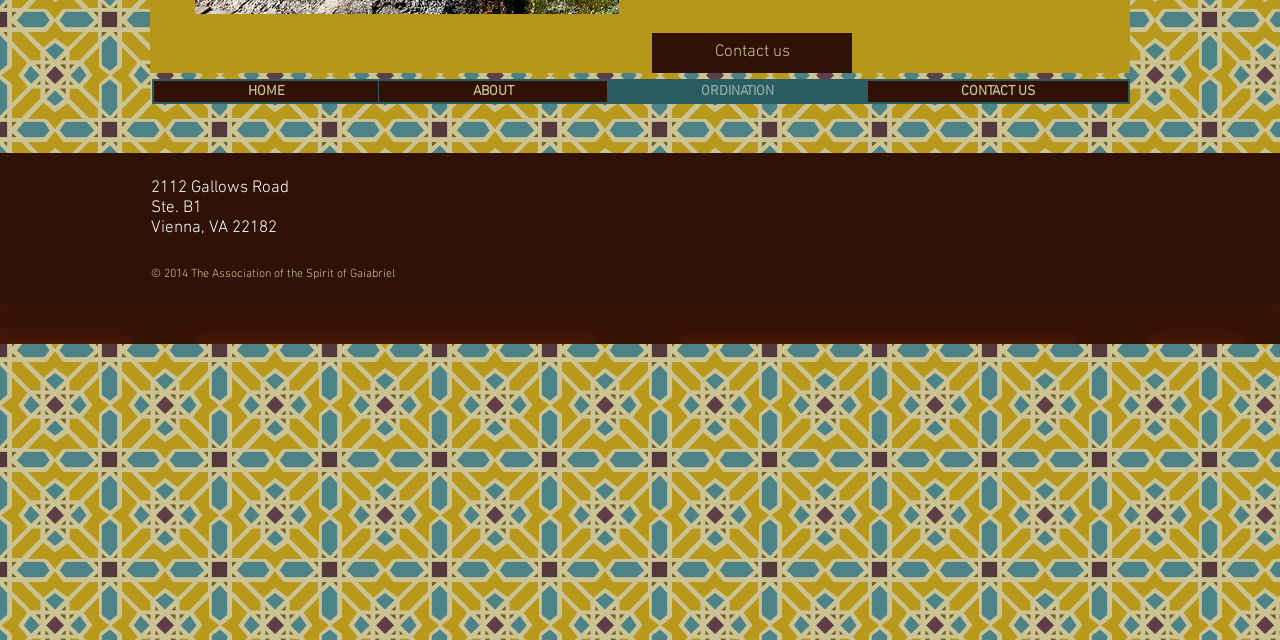From the given element description: "ORDINATION", find the bounding box for the UI element. Provide the coordinates as four float numbers between 0 and 1, in the order [left, top, right, bottom].

[0.474, 0.127, 0.677, 0.159]